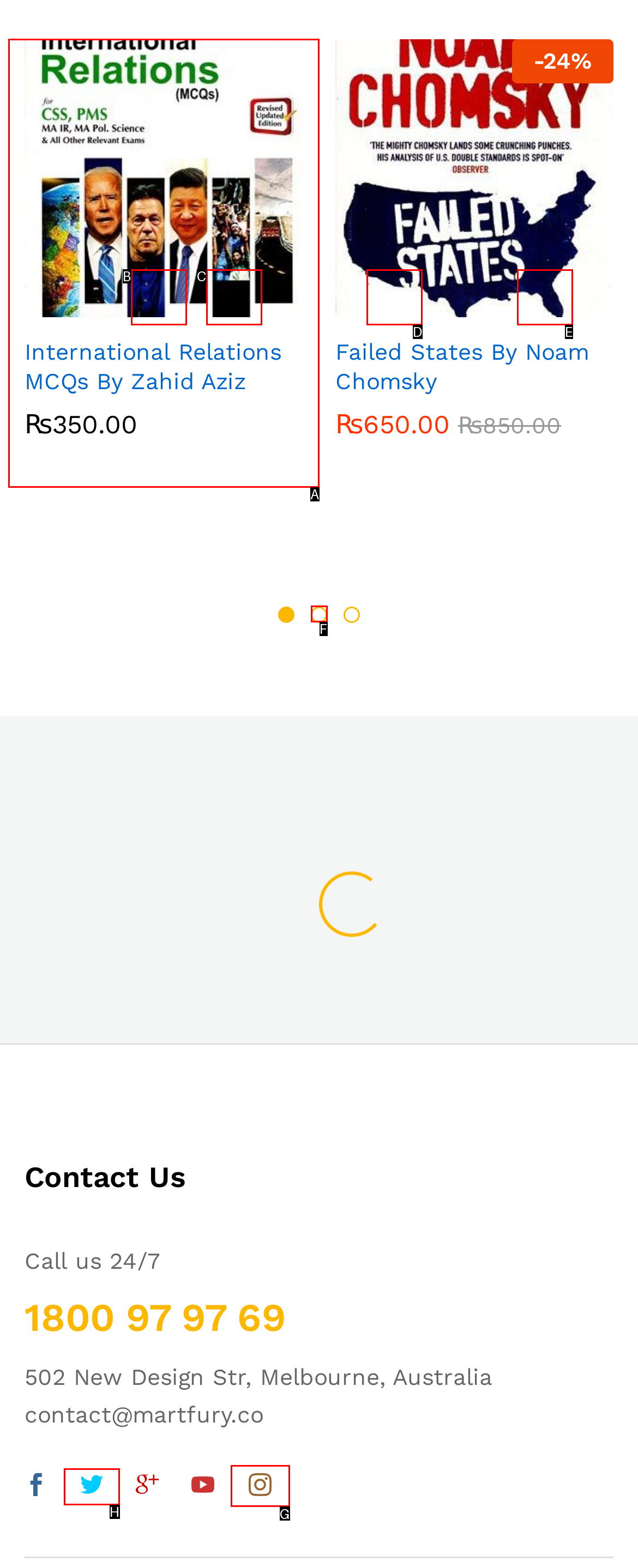Match the HTML element to the description: Add to cart. Respond with the letter of the correct option directly.

D